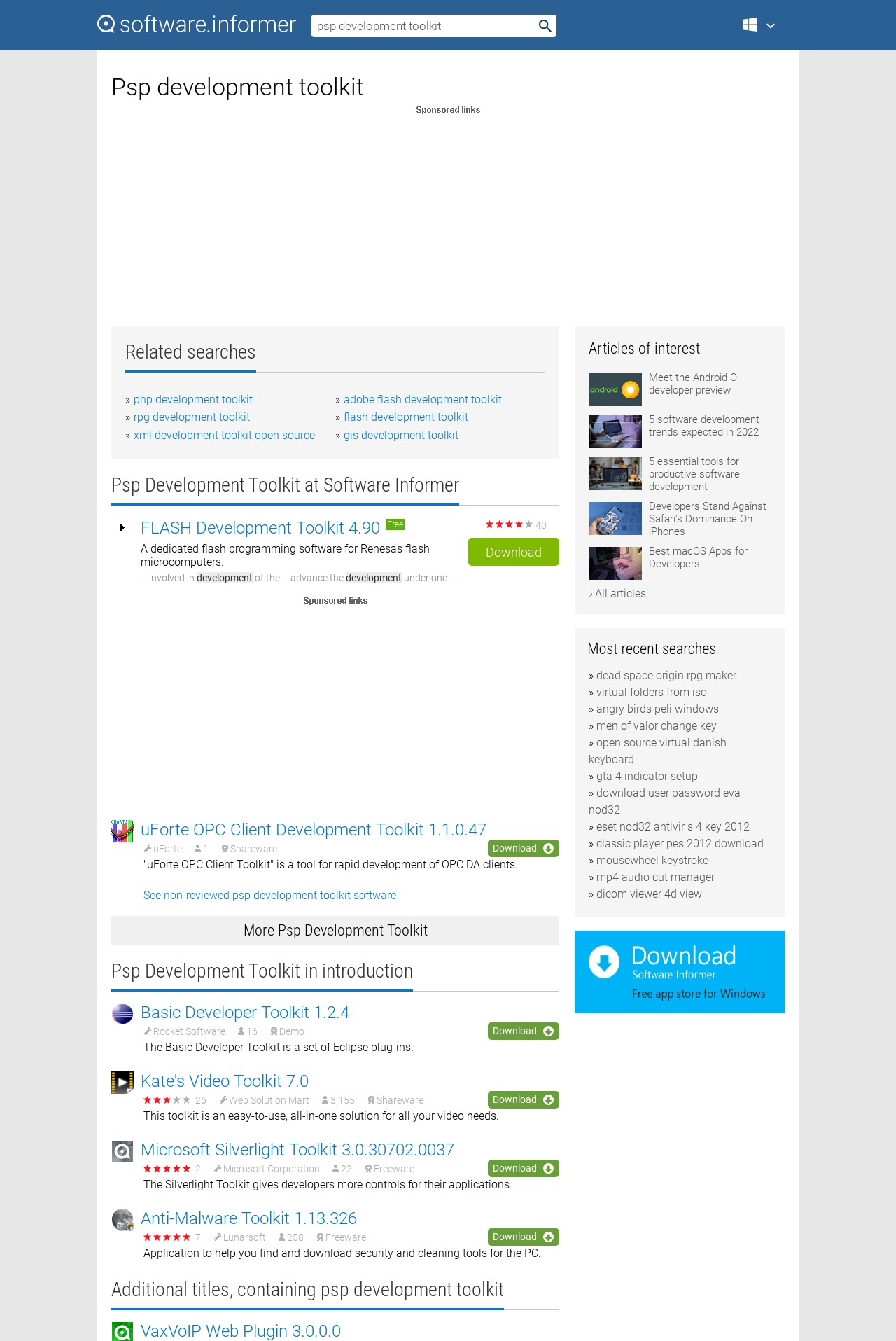Provide a single word or phrase to answer the given question: 
What is the type of license for the Basic Developer Toolkit?

Demo